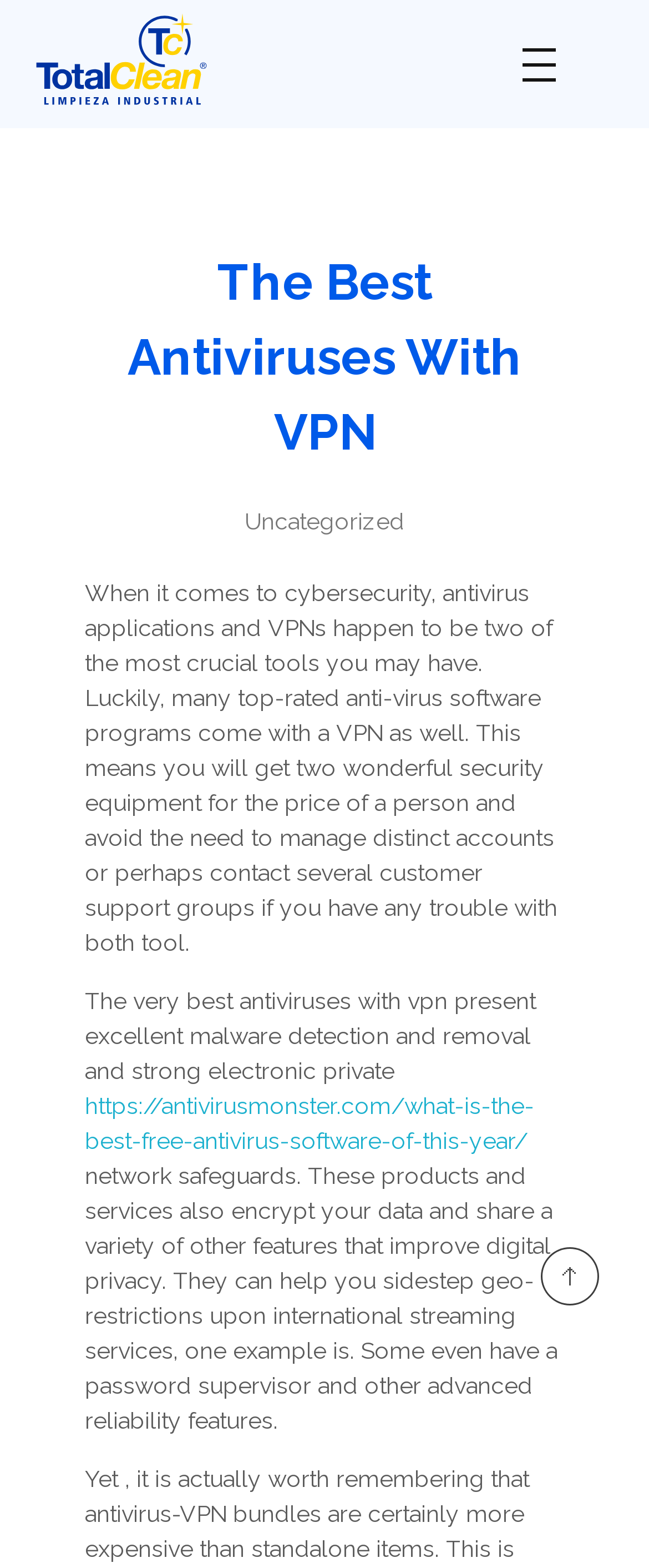What is the main heading of this webpage? Please extract and provide it.

The Best Antiviruses With VPN